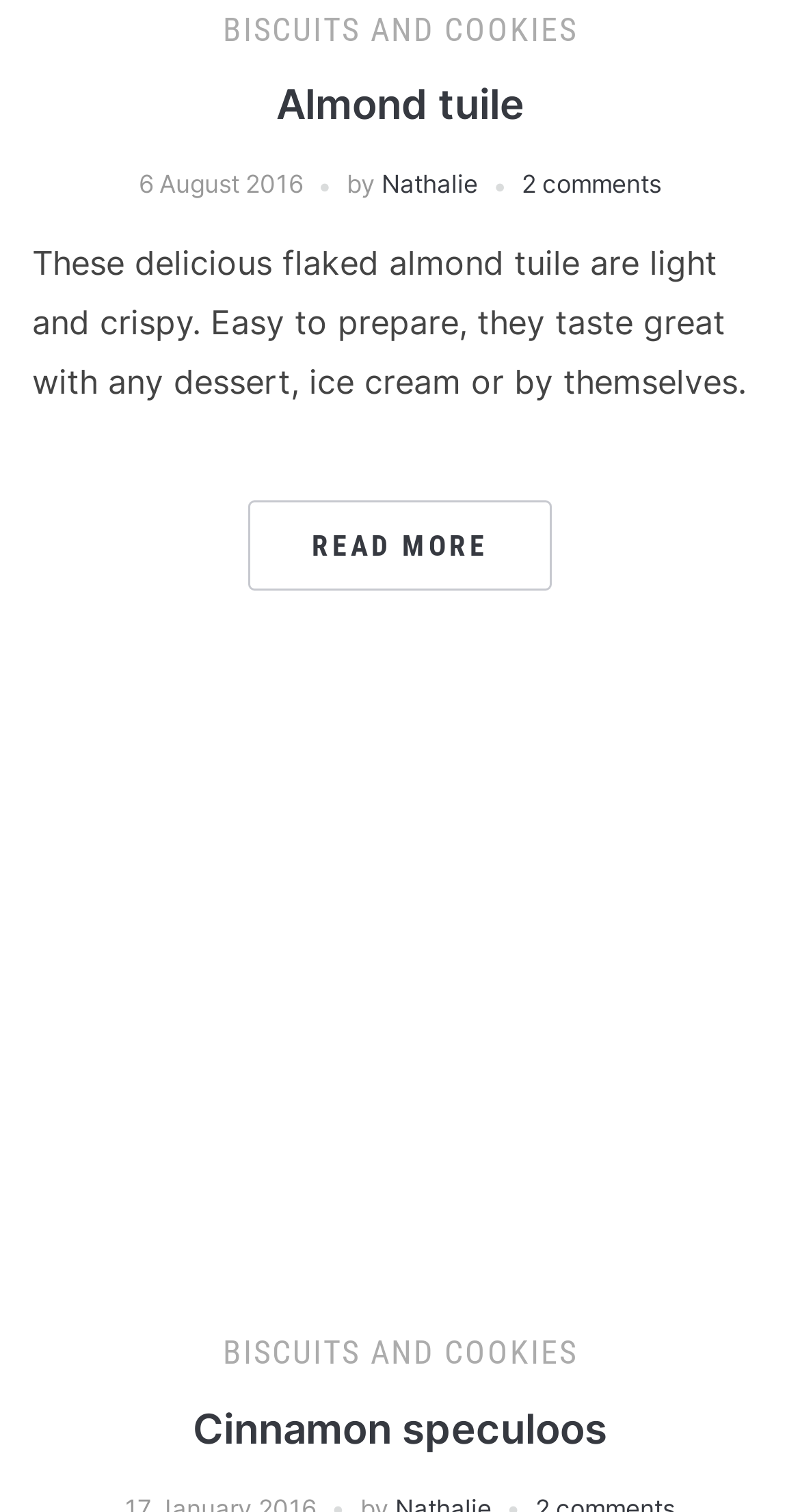Provide a short answer using a single word or phrase for the following question: 
What is the name of the cookie in the second article?

Cinnamon speculoos